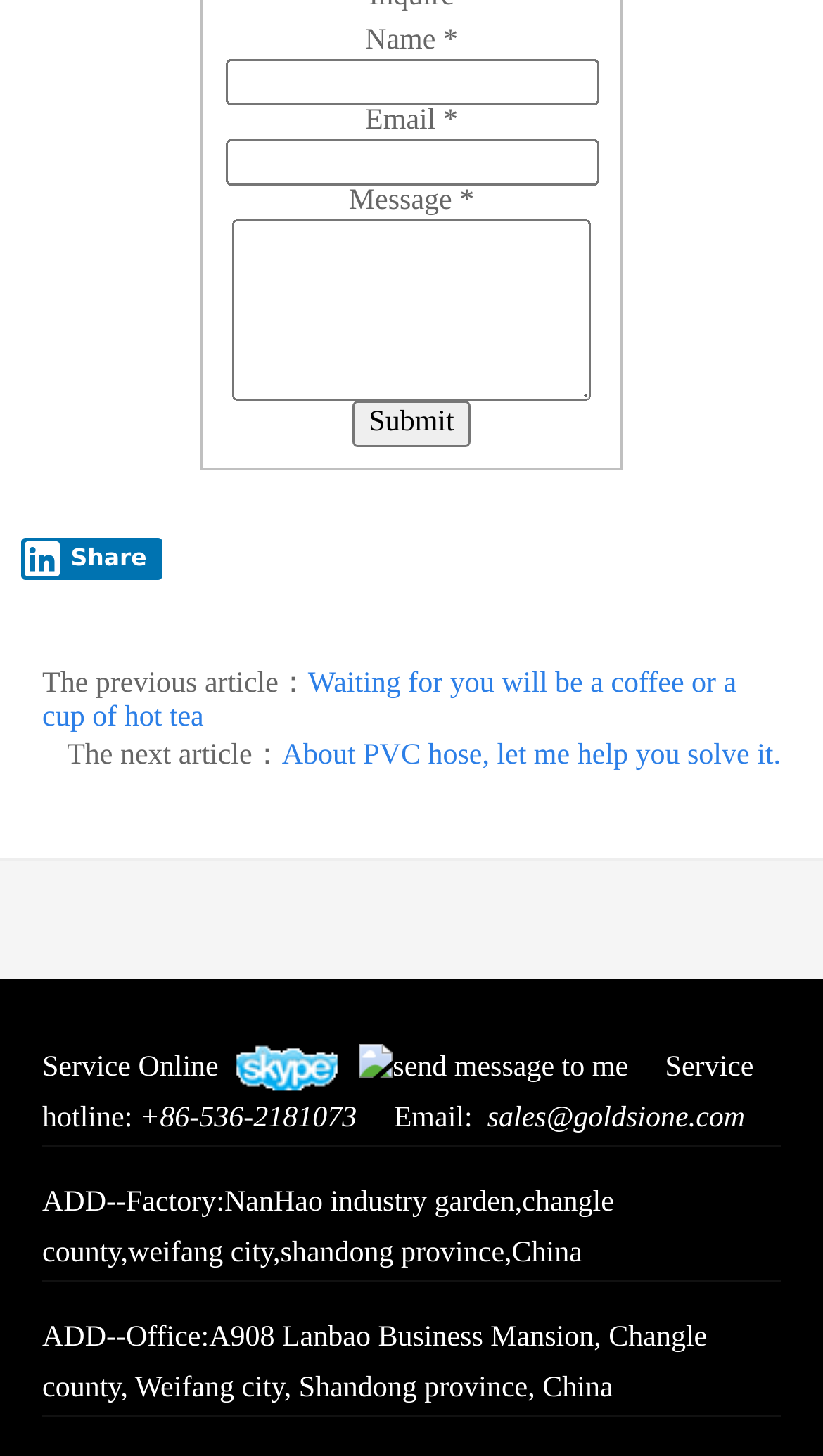What is the email address for sales?
Look at the image and respond with a single word or a short phrase.

sales@goldsione.com